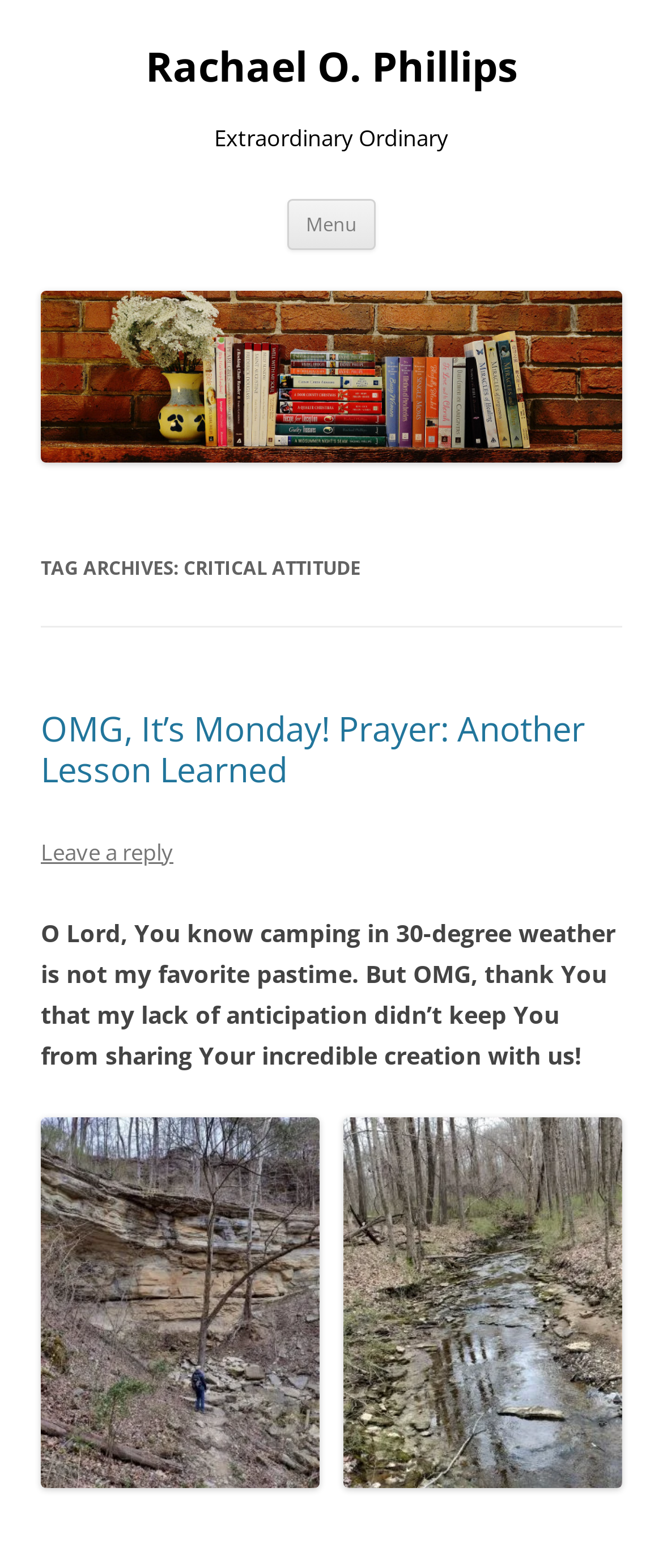How many sections are there in the header?
Using the information presented in the image, please offer a detailed response to the question.

The number of sections in the header can be found by counting the distinct elements in the header section. There is a heading element 'Rachael O. Phillips', a button element 'Menu', and a link element 'Skip to content', which indicates that there are three sections in the header.